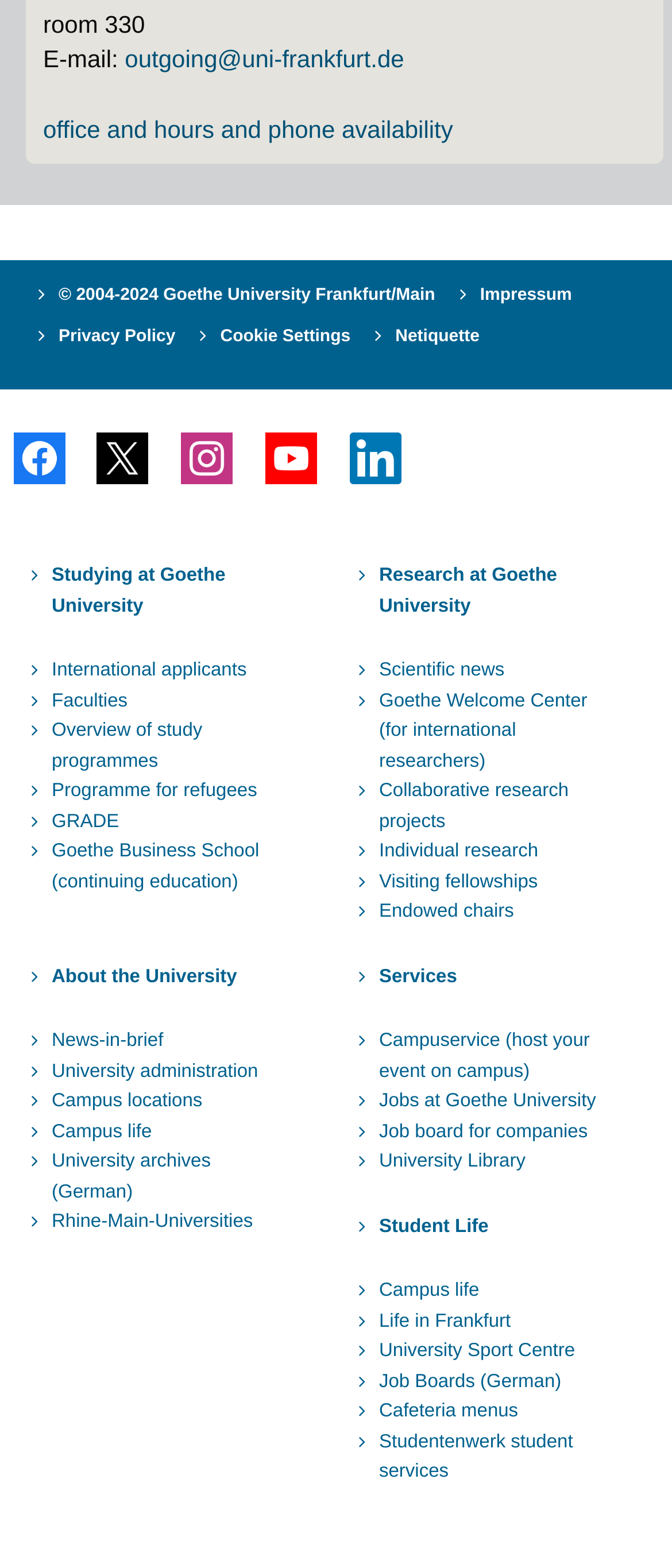Use a single word or phrase to answer the question: What is the location of the office?

Room 330